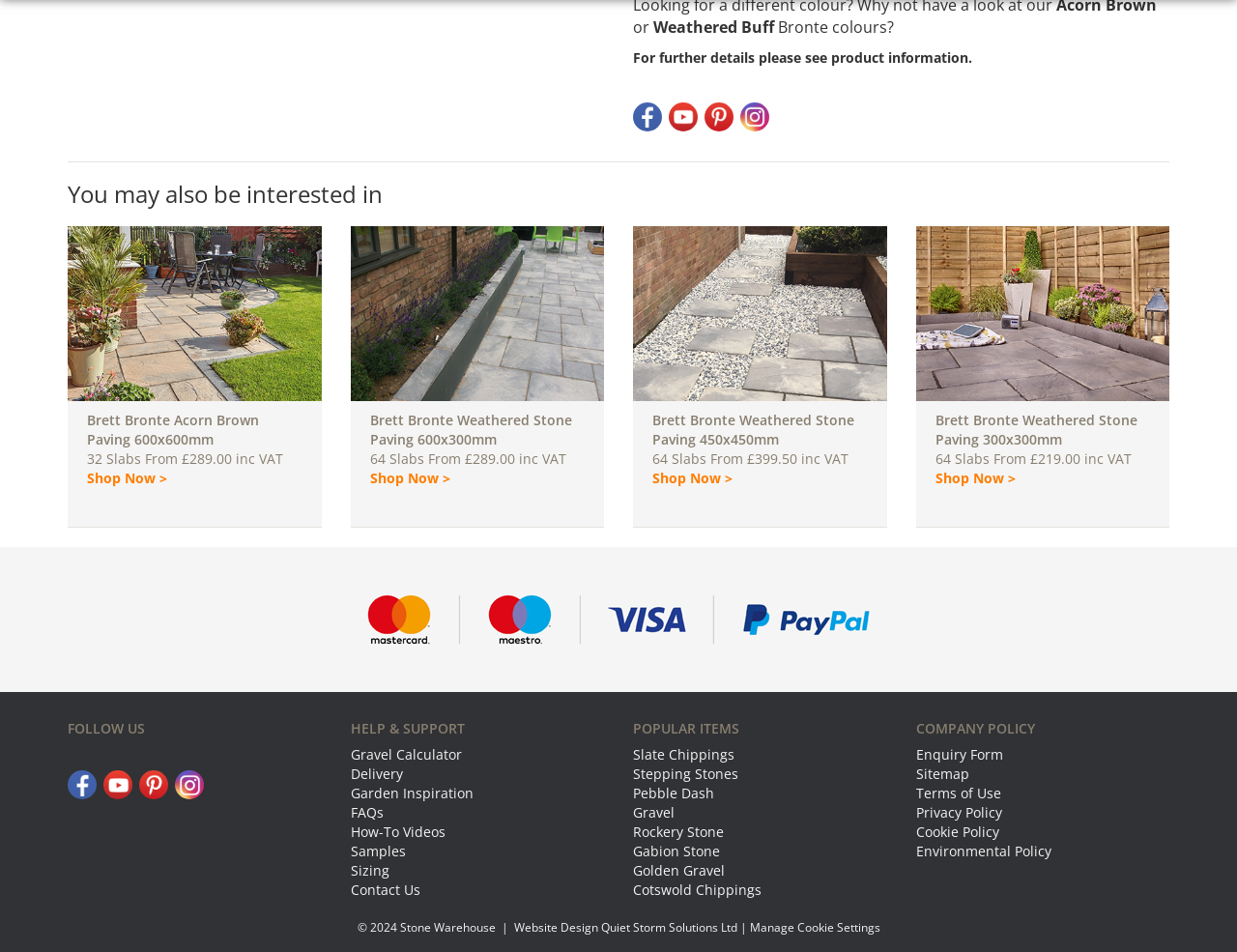Using the provided description: "Sizing", find the bounding box coordinates of the corresponding UI element. The output should be four float numbers between 0 and 1, in the format [left, top, right, bottom].

[0.283, 0.905, 0.314, 0.924]